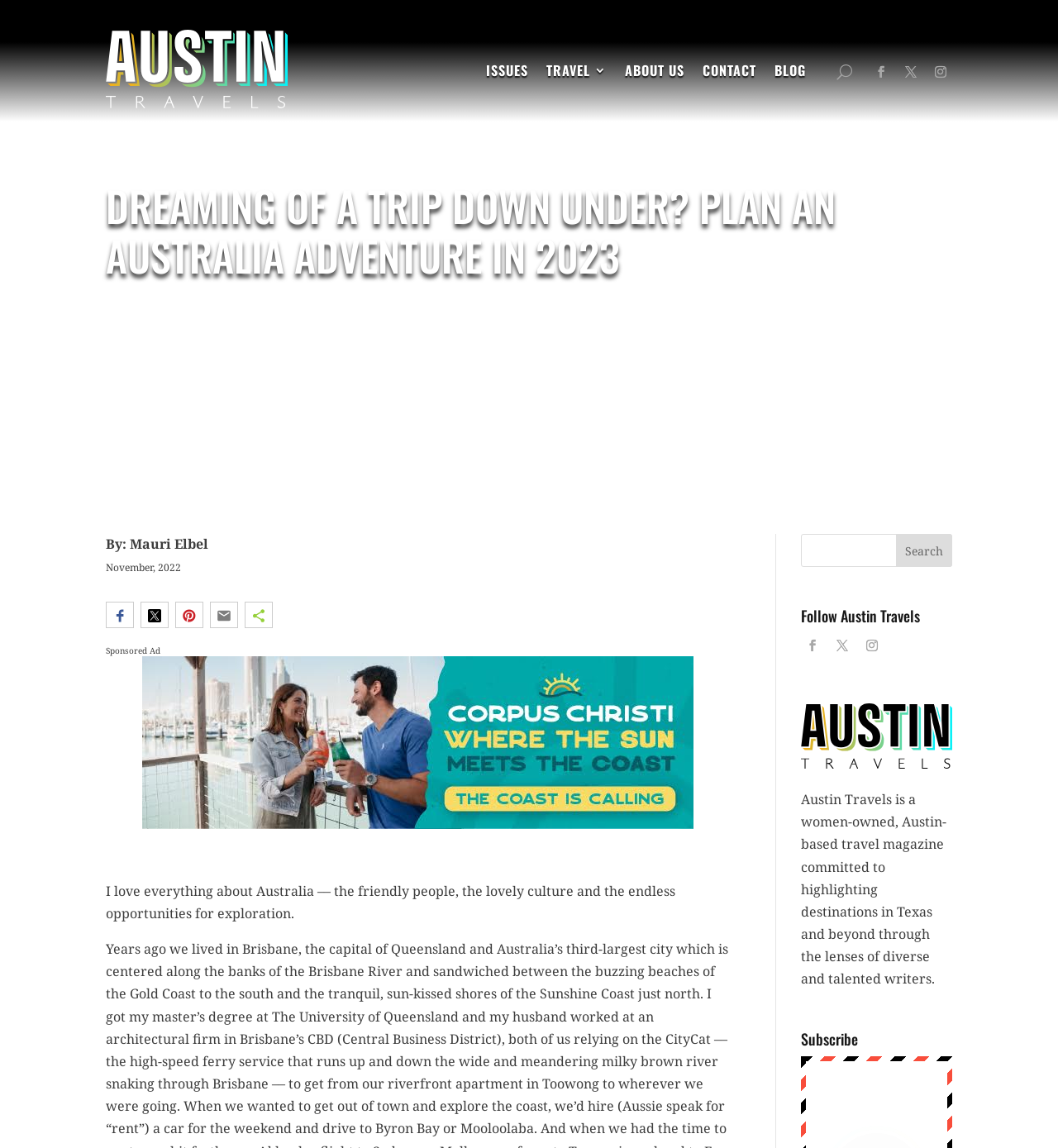Provide a short, one-word or phrase answer to the question below:
What is the name of the travel magazine?

Austin Travels